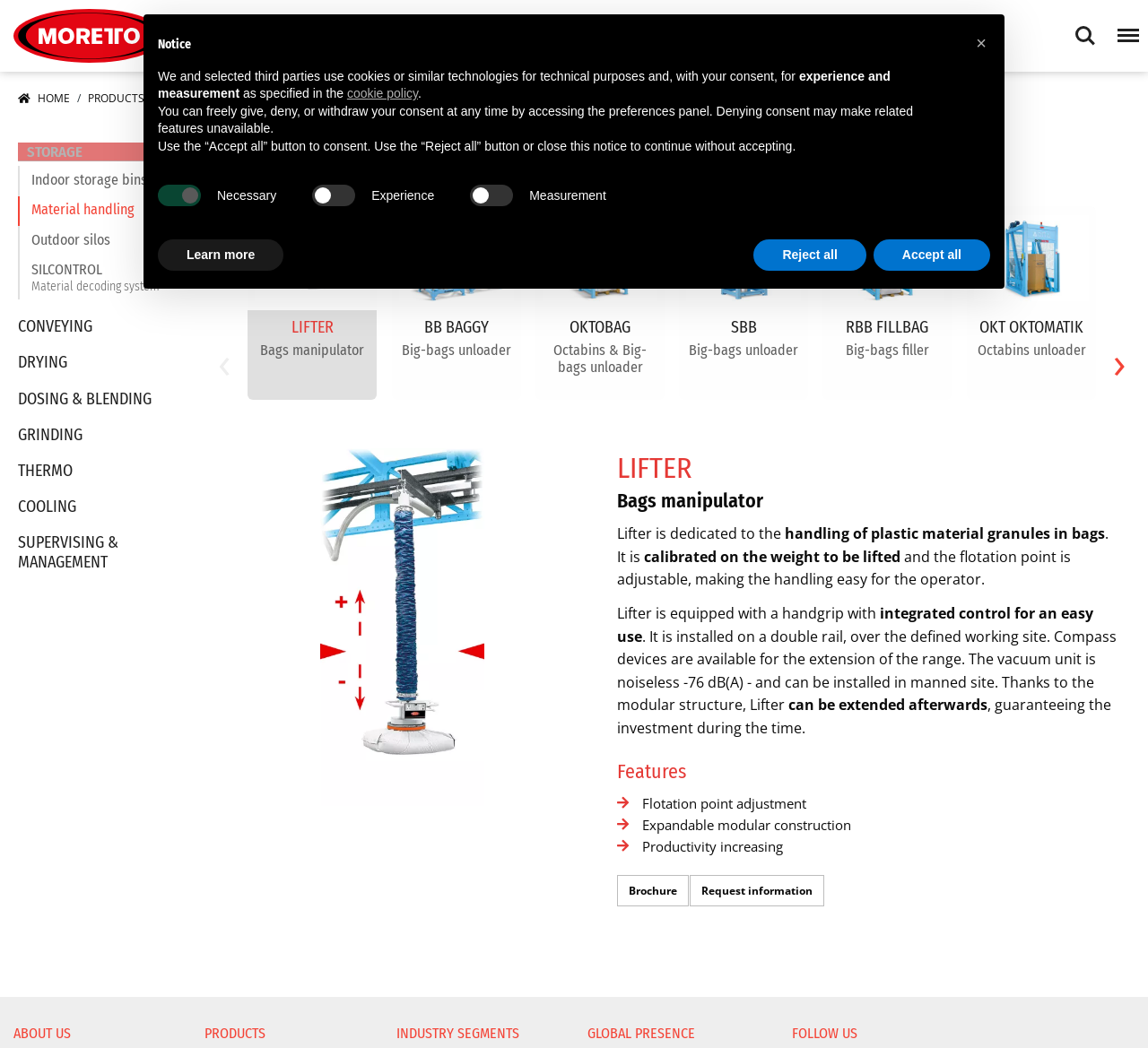Identify and provide the bounding box coordinates of the UI element described: "Material handling". The coordinates should be formatted as [left, top, right, bottom], with each number being a float between 0 and 1.

[0.027, 0.197, 0.117, 0.225]